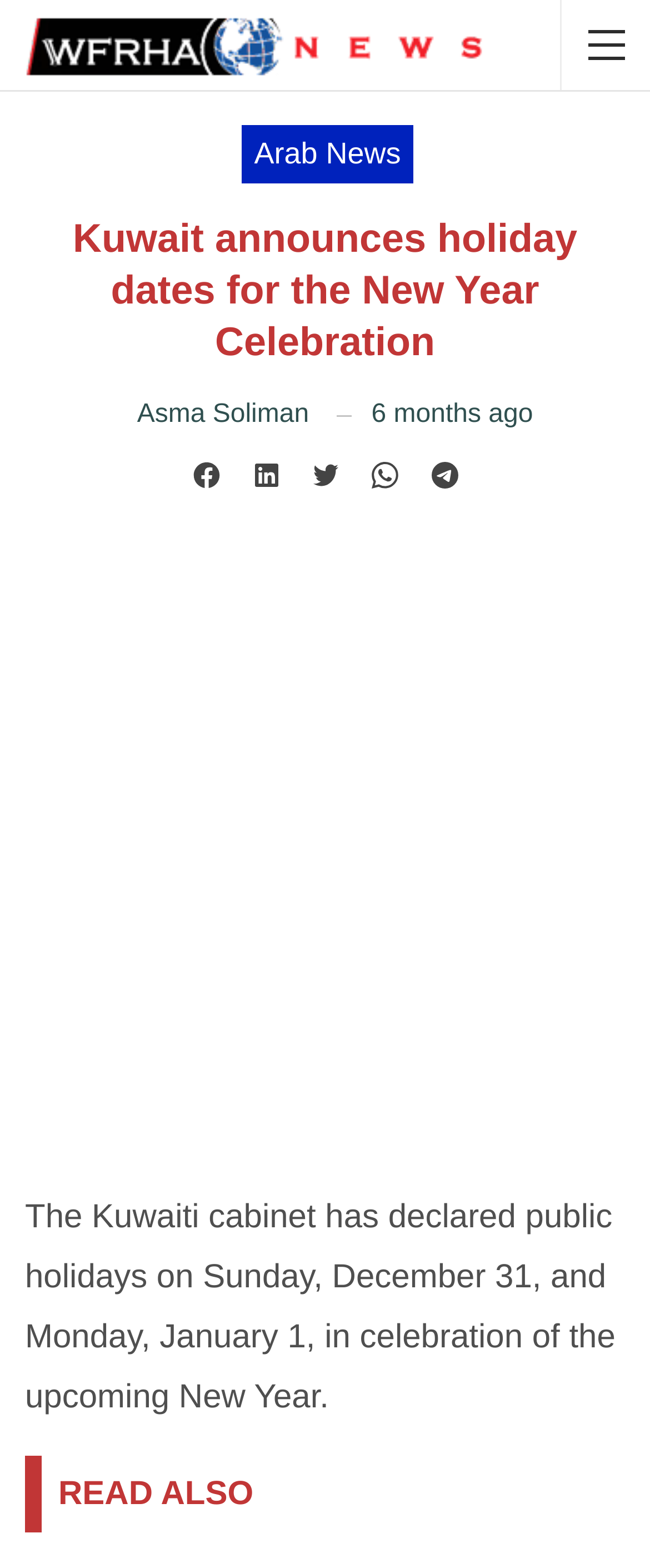Please find and provide the title of the webpage.

Kuwait announces holiday dates for the New Year Celebration